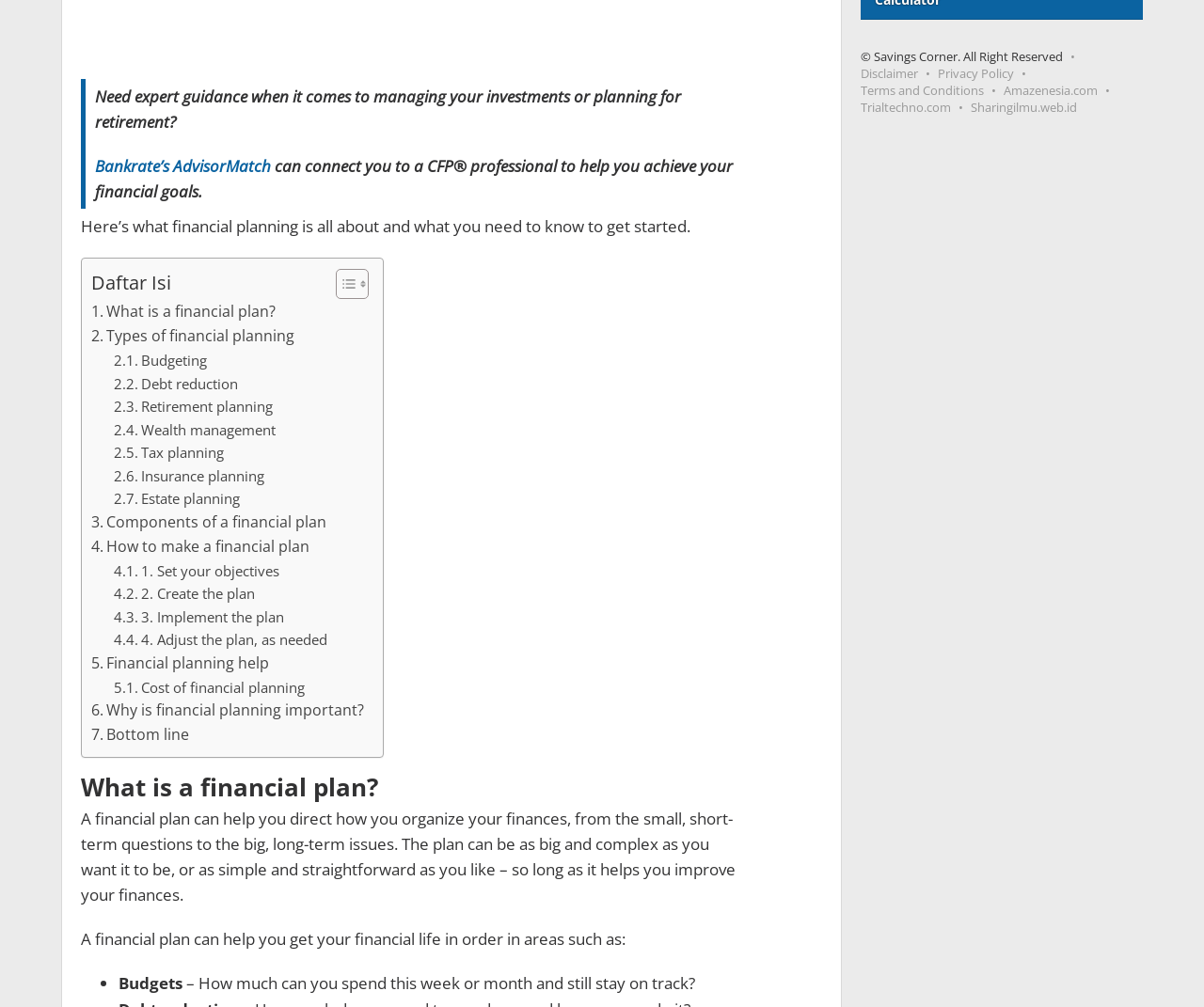Please identify the bounding box coordinates for the region that you need to click to follow this instruction: "Learn about 'Retirement planning'".

[0.095, 0.392, 0.227, 0.415]